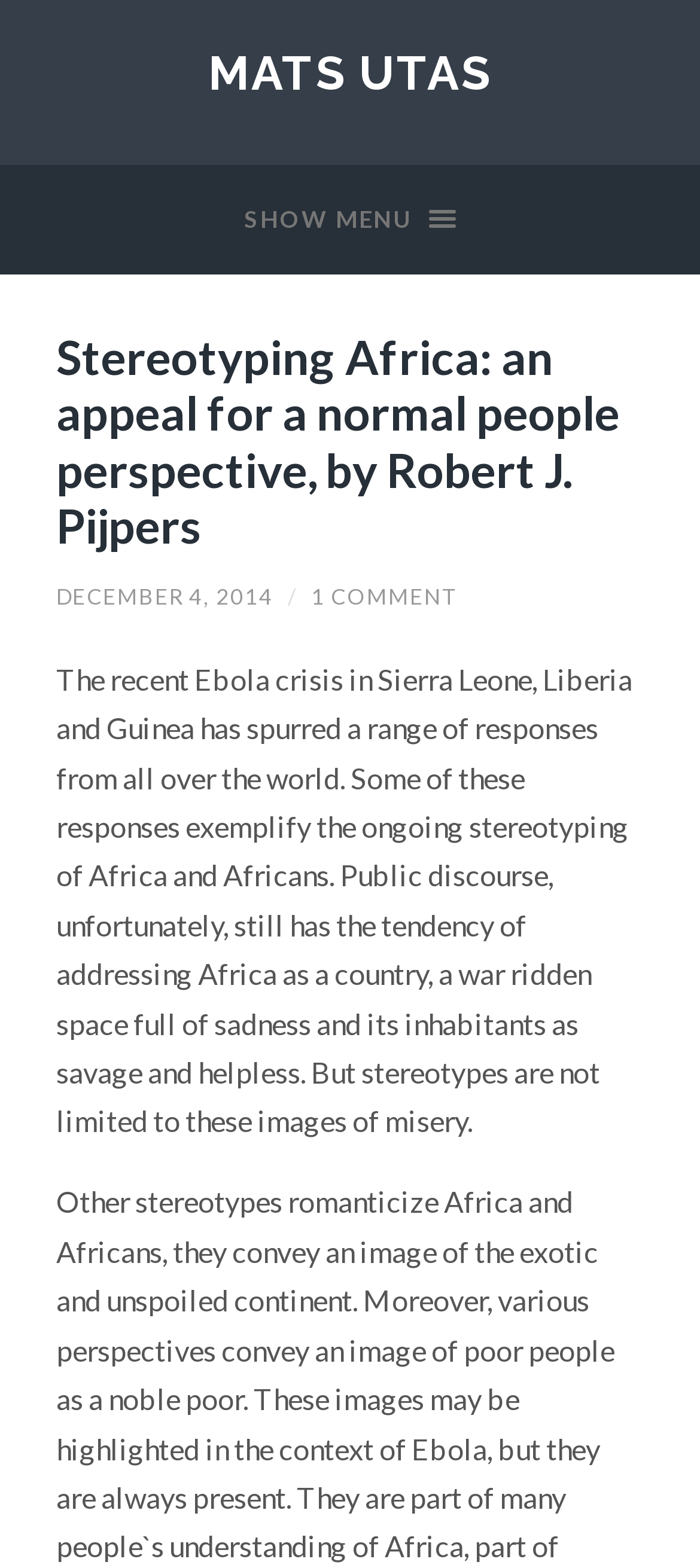Given the description Mats Utas, predict the bounding box coordinates of the UI element. Ensure the coordinates are in the format (top-left x, top-left y, bottom-right x, bottom-right y) and all values are between 0 and 1.

[0.297, 0.029, 0.703, 0.064]